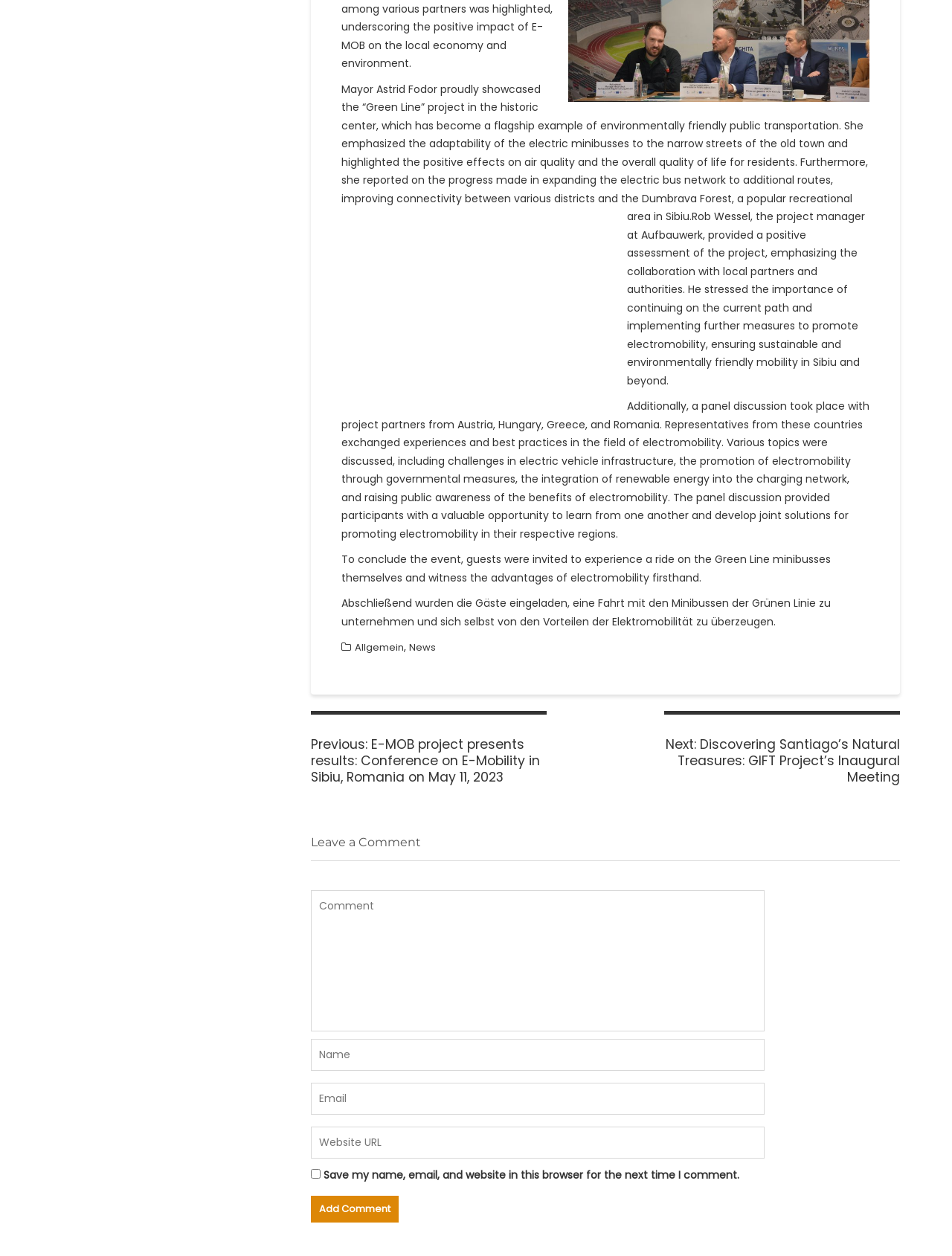Using the description: "name="url" placeholder="Website URL"", identify the bounding box of the corresponding UI element in the screenshot.

[0.326, 0.897, 0.803, 0.923]